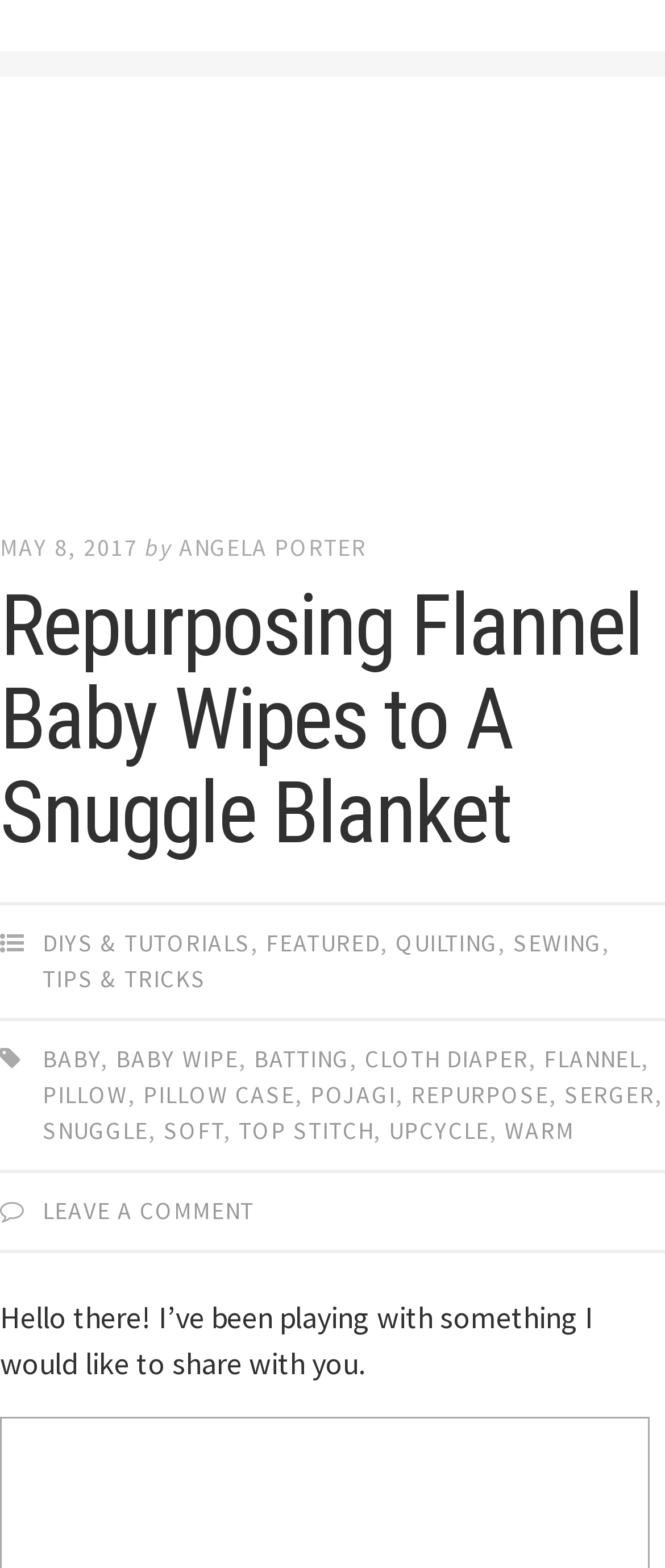Examine the screenshot and answer the question in as much detail as possible: What categories are listed below the blog post title?

The categories are listed in a series of link elements below the blog post title, which include 'DIYS & TUTORIALS', 'FEATURED', 'QUILTING', 'SEWING', and 'TIPS & TRICKS'.